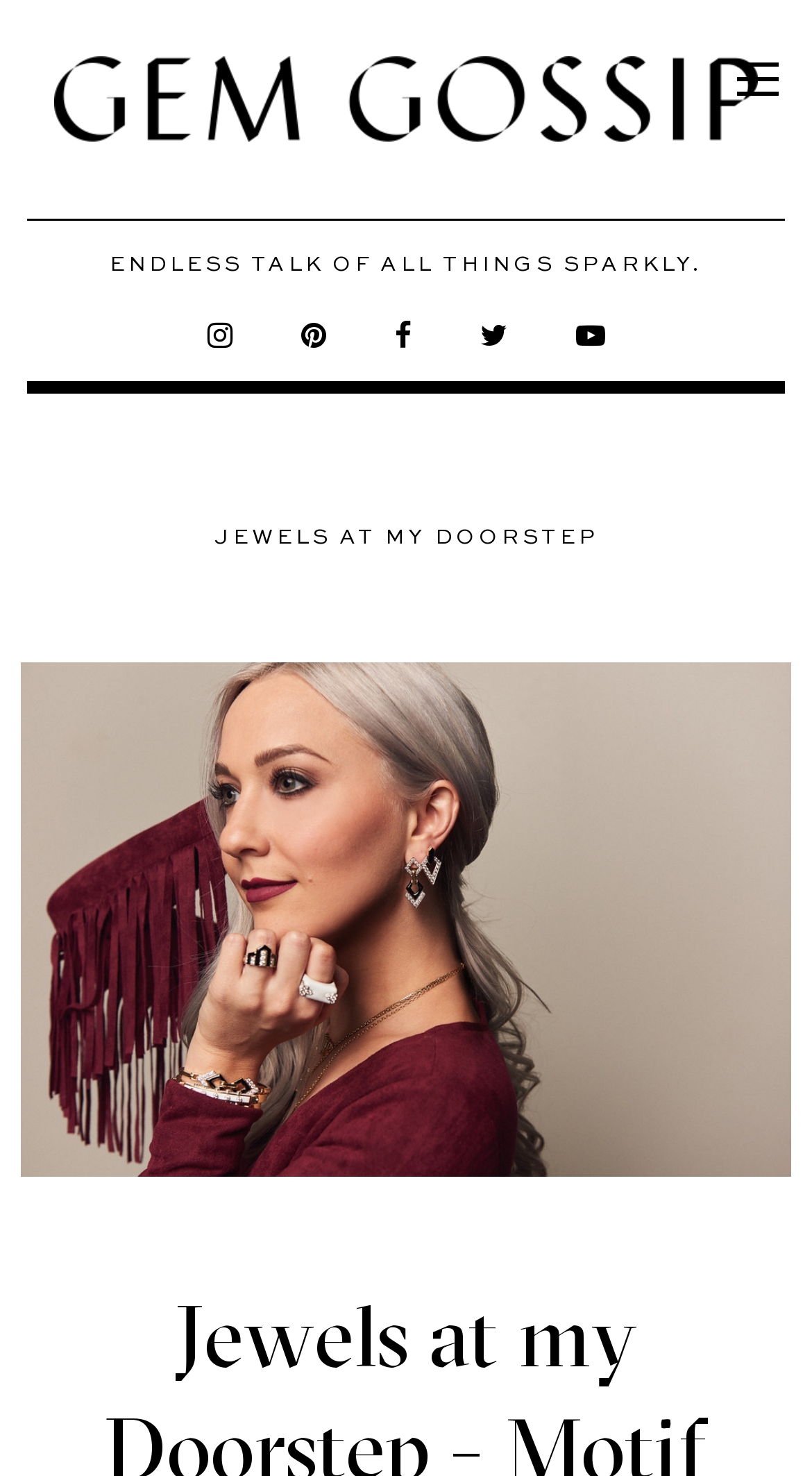Generate a comprehensive description of the contents of the webpage.

The webpage is a jewelry blog featuring the Motif Collection by David Webb. At the top, there is a navigation header with a button on the right side. Below the navigation header, the title "Gem Gossip - Jewelry Blog" is displayed prominently, accompanied by an image of the blog's logo. 

Further down, a tagline "ENDLESS TALK OF ALL THINGS SPARKLY" is centered on the page. Underneath the tagline, there are five links arranged horizontally, likely representing categories or topics on the blog. 

The main content of the page is focused on the "JEWELS AT MY DOORSTEP" section, which is positioned below the links. This section features a large image that takes up most of the page's width, showcasing a jewelry piece from the Motif Collection.